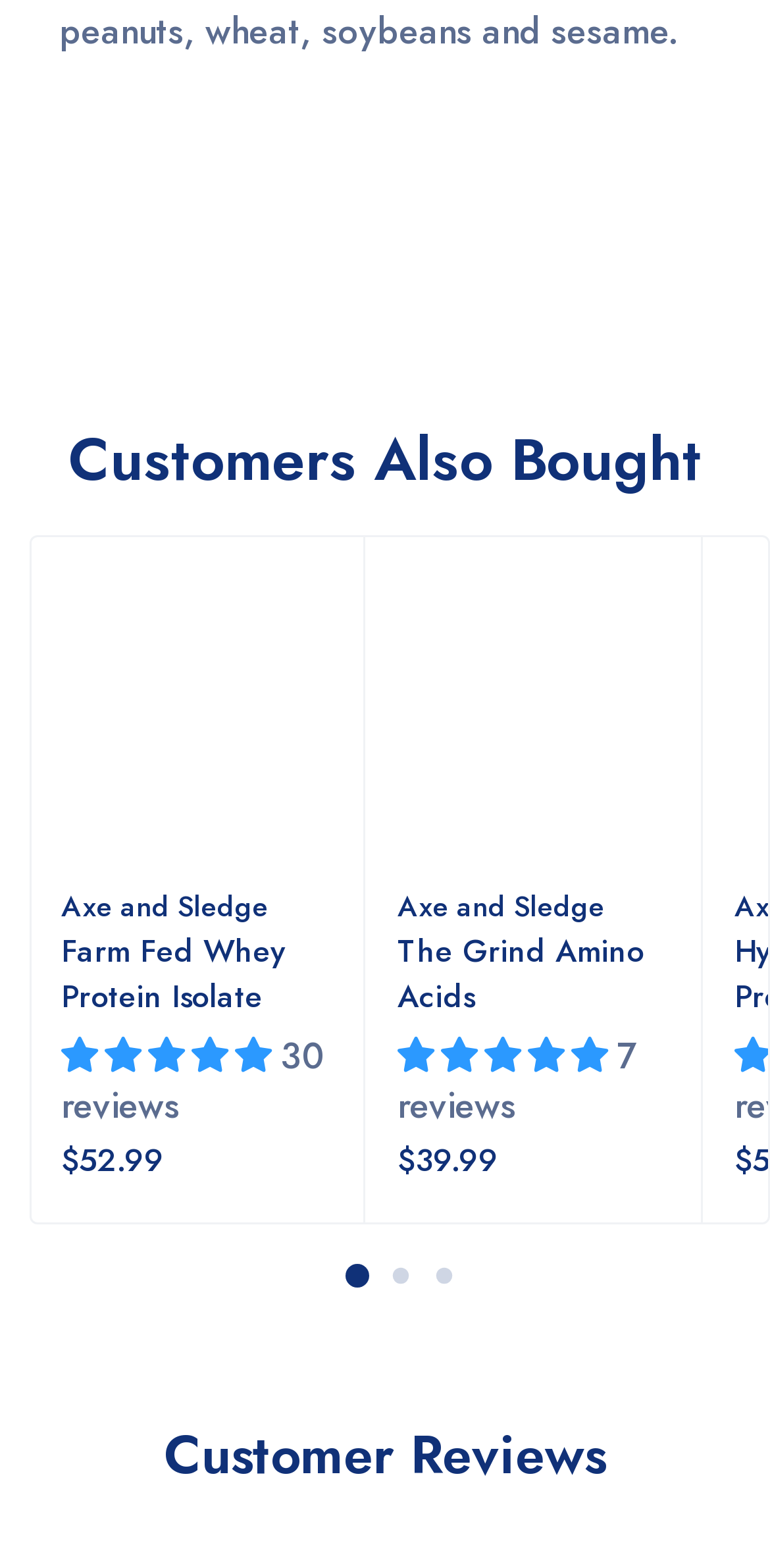What is the rating of Axe and Sledge?
From the image, respond with a single word or phrase.

4.97 stars